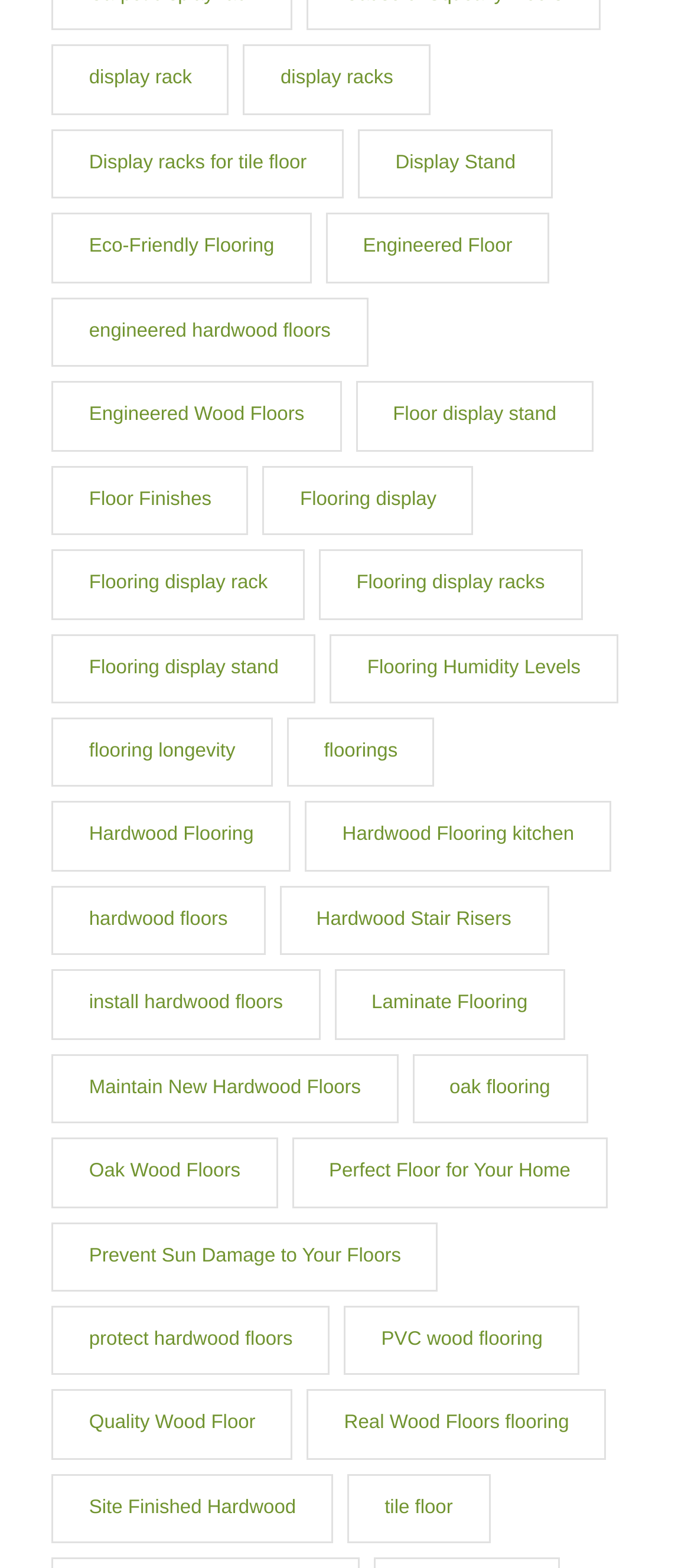Please predict the bounding box coordinates of the element's region where a click is necessary to complete the following instruction: "learn about hardwood flooring kitchen". The coordinates should be represented by four float numbers between 0 and 1, i.e., [left, top, right, bottom].

[0.442, 0.511, 0.885, 0.556]